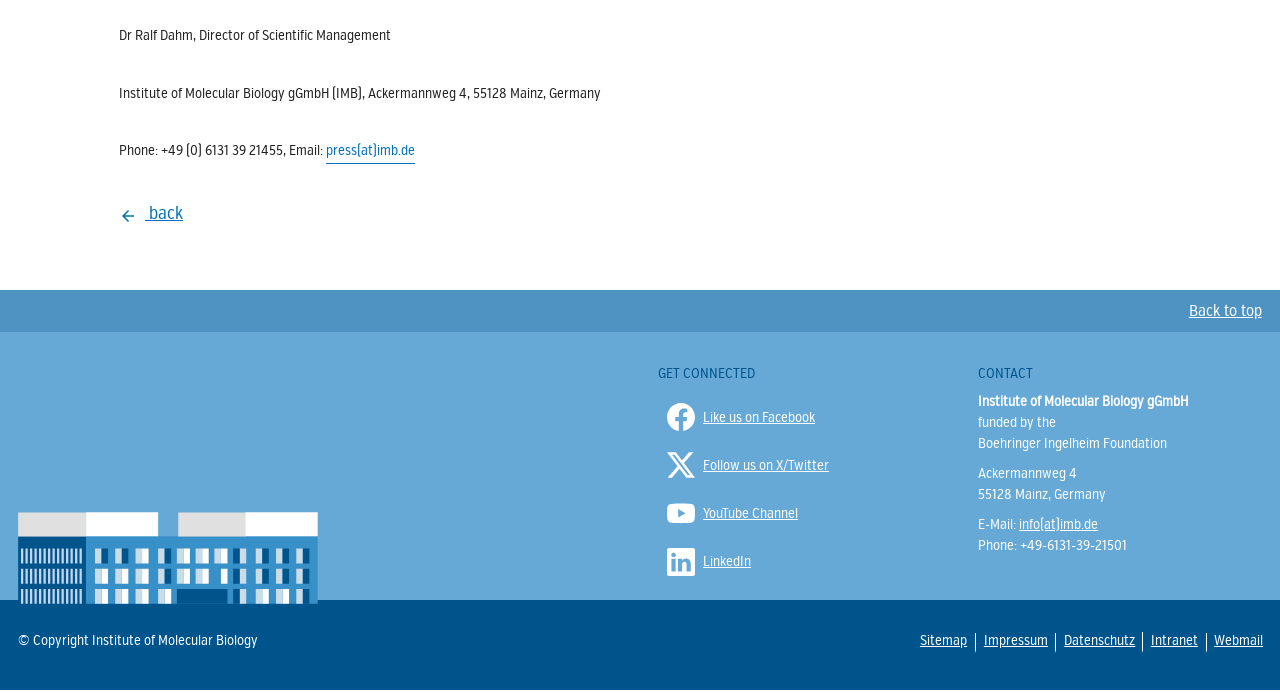Locate the bounding box of the UI element described by: "info(at)imb.de" in the given webpage screenshot.

[0.796, 0.744, 0.858, 0.769]